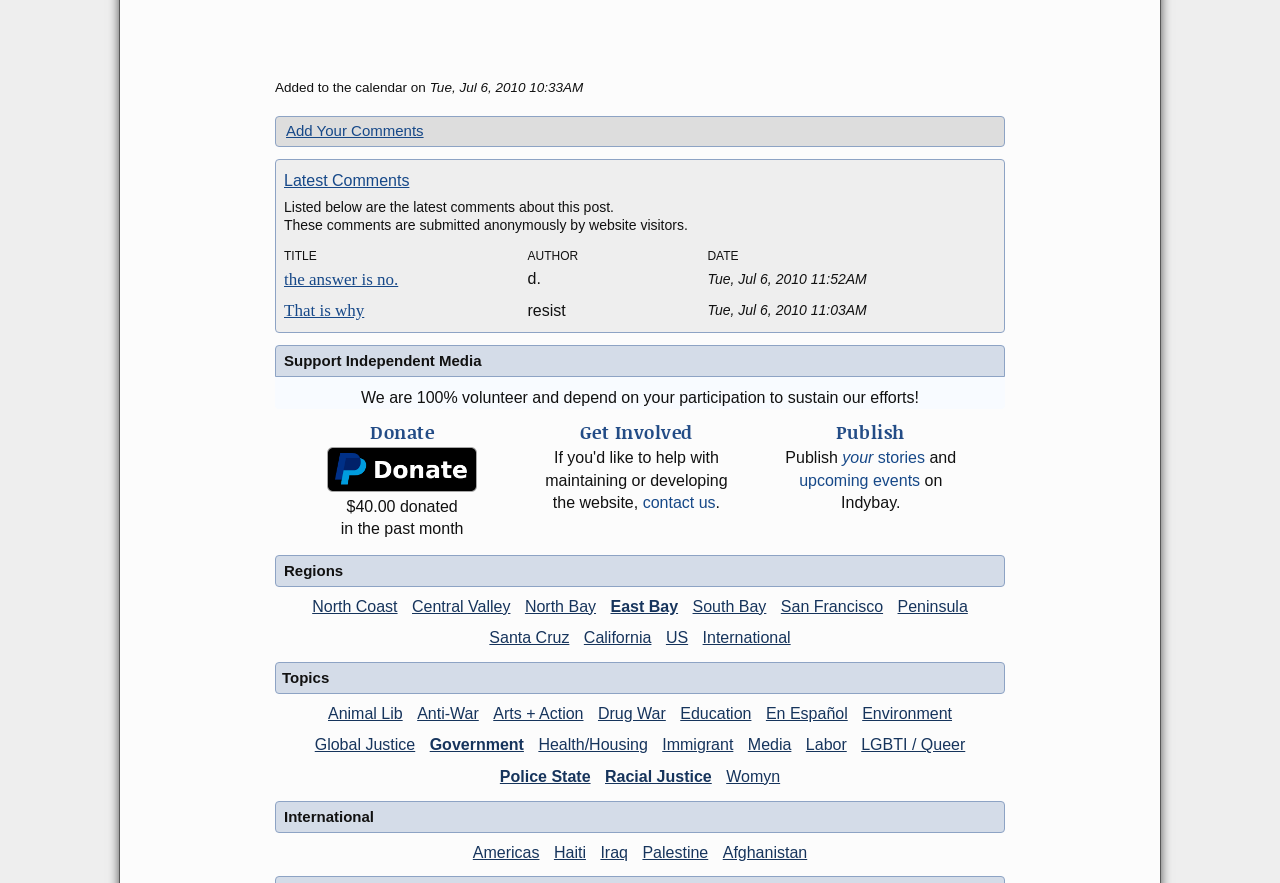How much has been donated in the past month?
Please provide an in-depth and detailed response to the question.

I found the donation amount by looking at the text below the 'Donate' heading. It says '$' followed by '40.00' and then 'donated in the past month'.